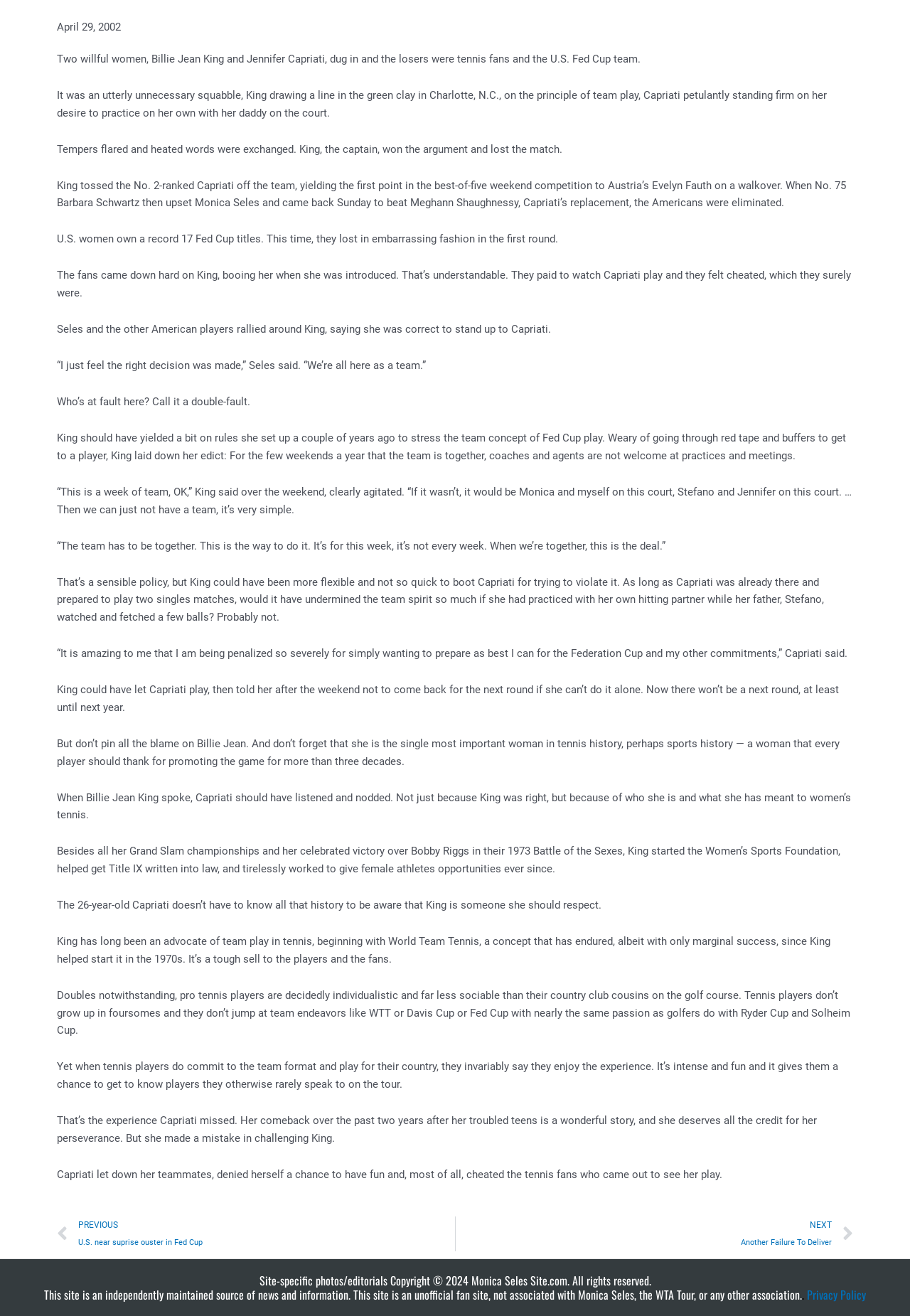Using the element description: "Privacy Policy", determine the bounding box coordinates for the specified UI element. The coordinates should be four float numbers between 0 and 1, [left, top, right, bottom].

[0.887, 0.977, 0.952, 0.99]